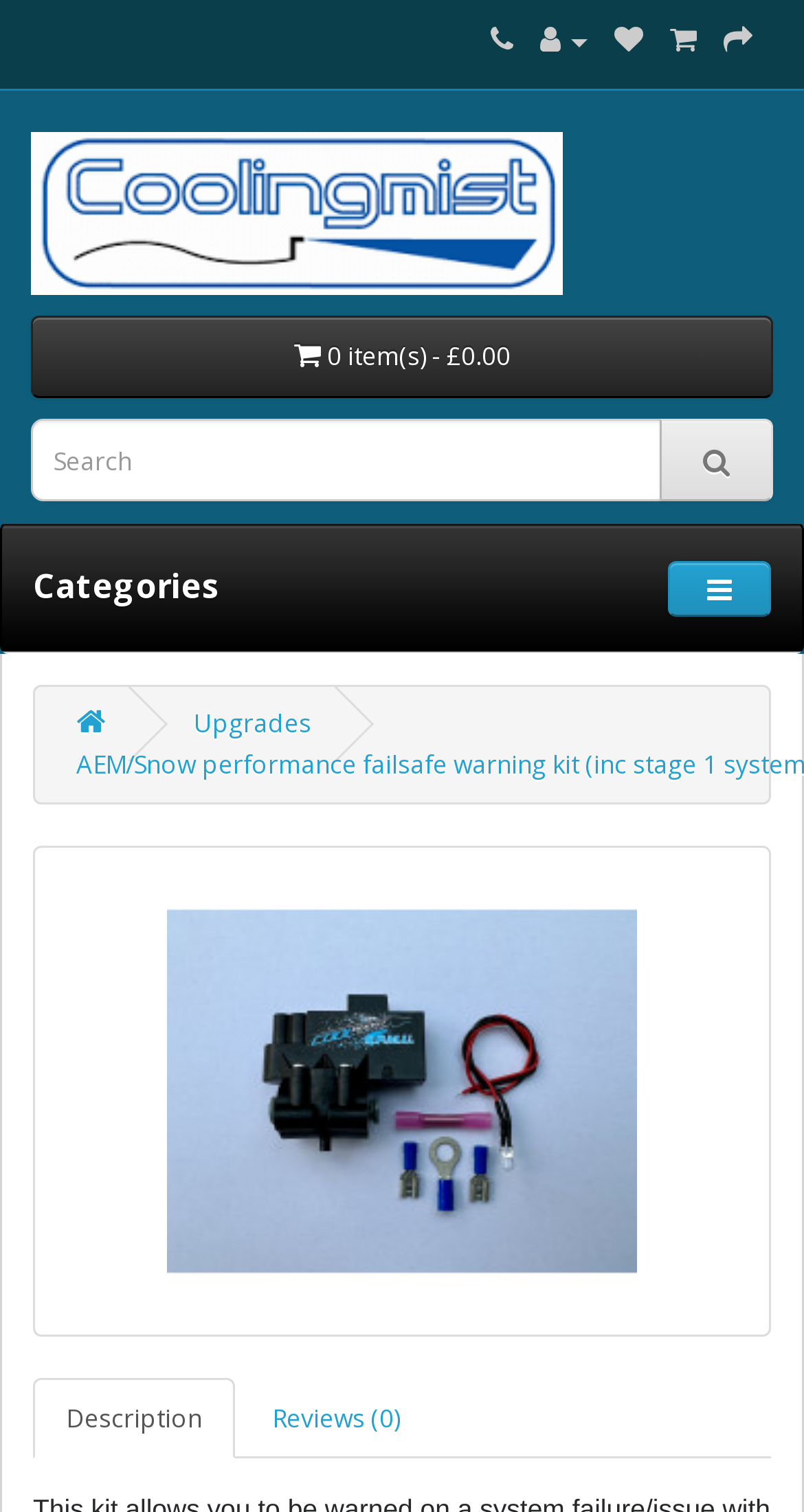Using the provided element description, identify the bounding box coordinates as (top-left x, top-left y, bottom-right x, bottom-right y). Ensure all values are between 0 and 1. Description: 0 item(s) - £0.00

[0.038, 0.209, 0.962, 0.263]